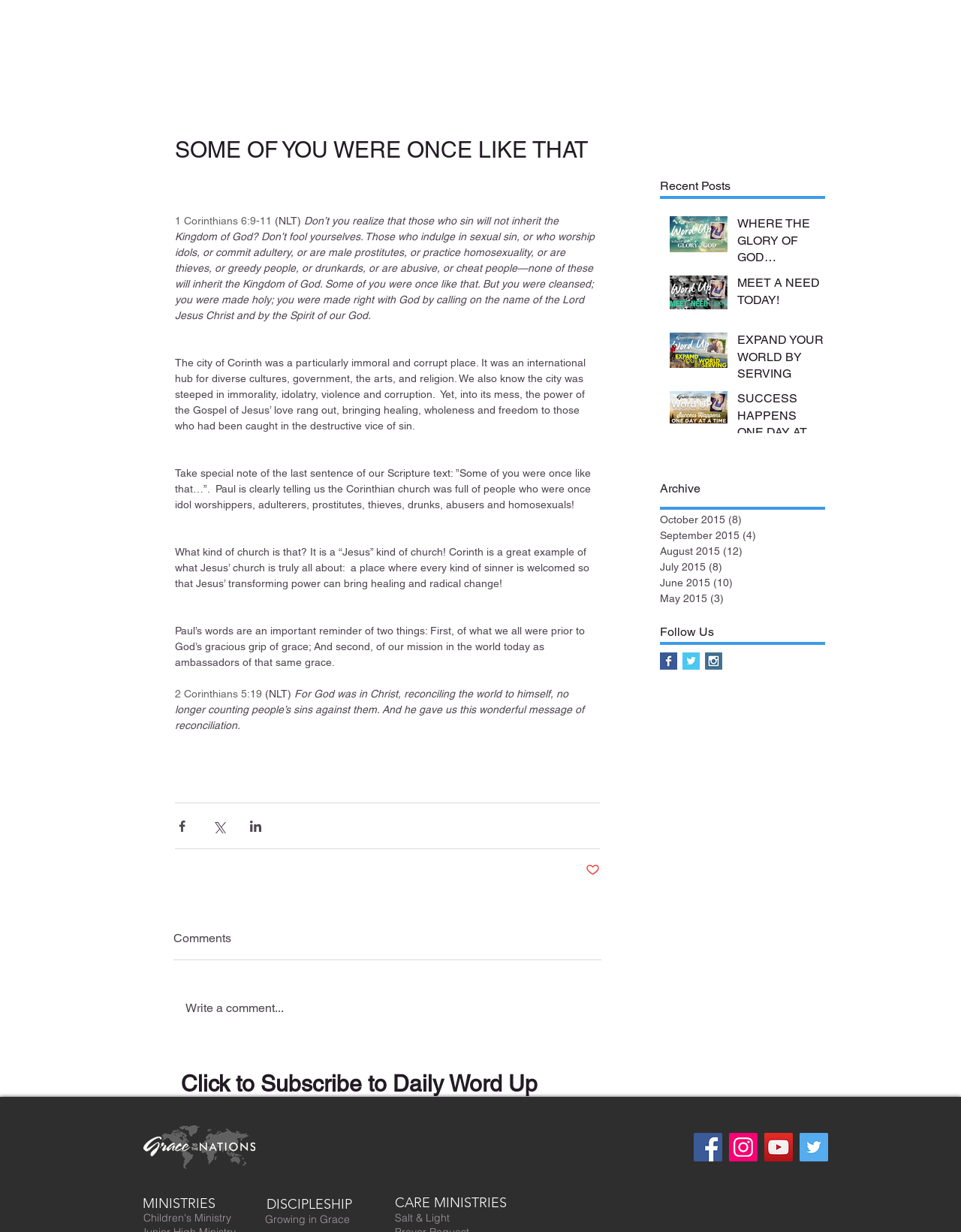Locate the bounding box coordinates of the element's region that should be clicked to carry out the following instruction: "Click the 'HOME' link". The coordinates need to be four float numbers between 0 and 1, i.e., [left, top, right, bottom].

[0.34, 0.035, 0.394, 0.054]